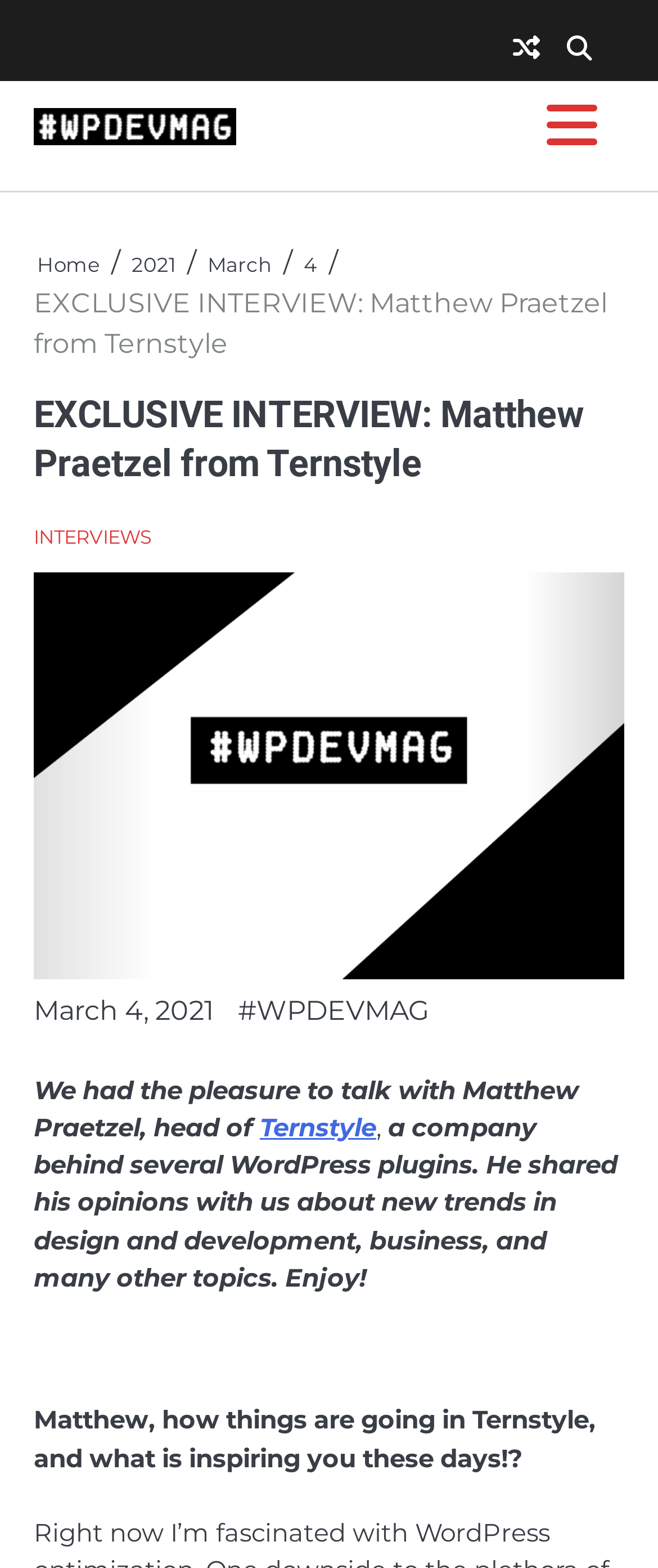Using the provided element description: "4", determine the bounding box coordinates of the corresponding UI element in the screenshot.

[0.462, 0.162, 0.482, 0.177]